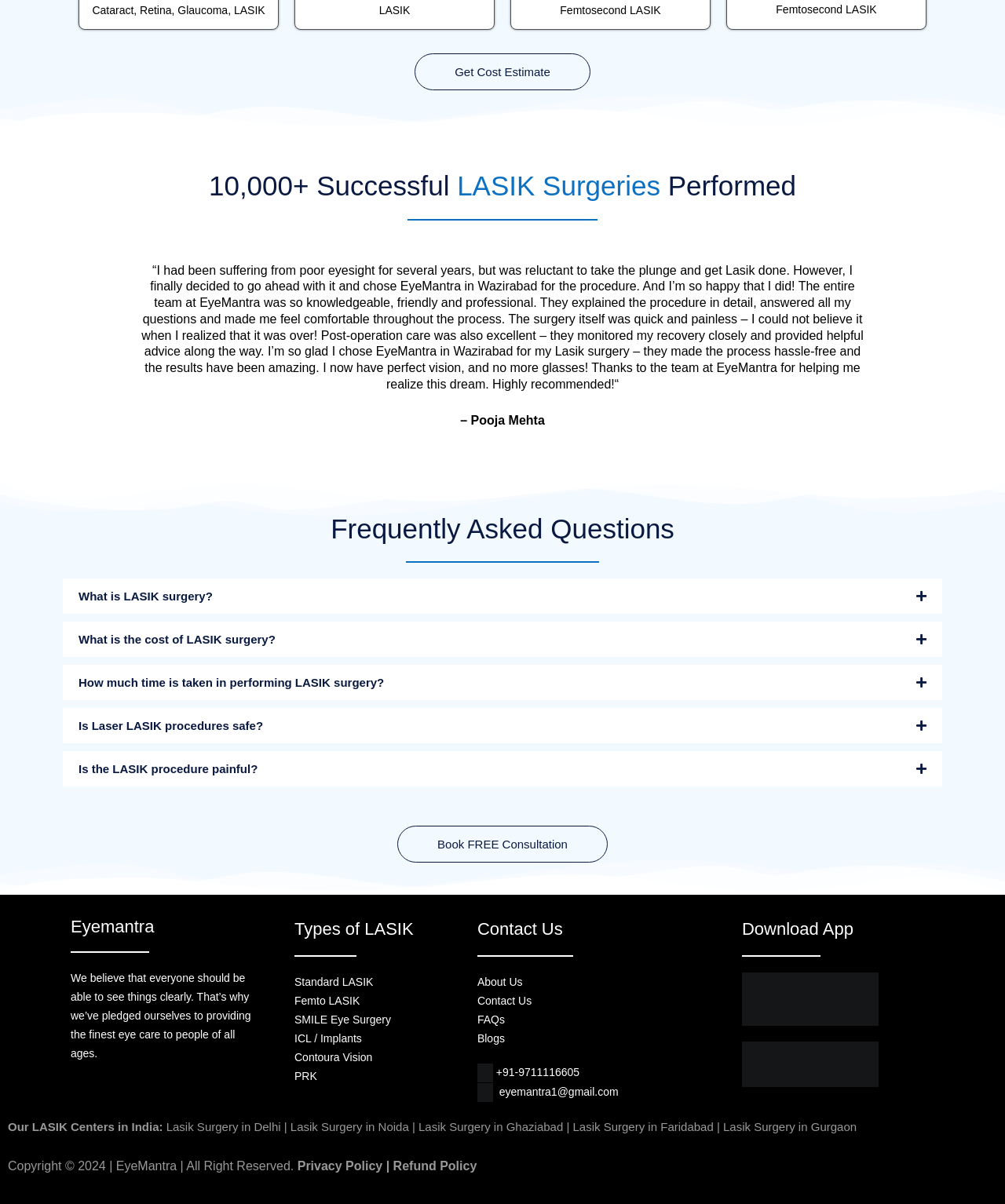Please determine the bounding box coordinates of the area that needs to be clicked to complete this task: 'Download the app from Play Store'. The coordinates must be four float numbers between 0 and 1, formatted as [left, top, right, bottom].

[0.738, 0.808, 0.93, 0.852]